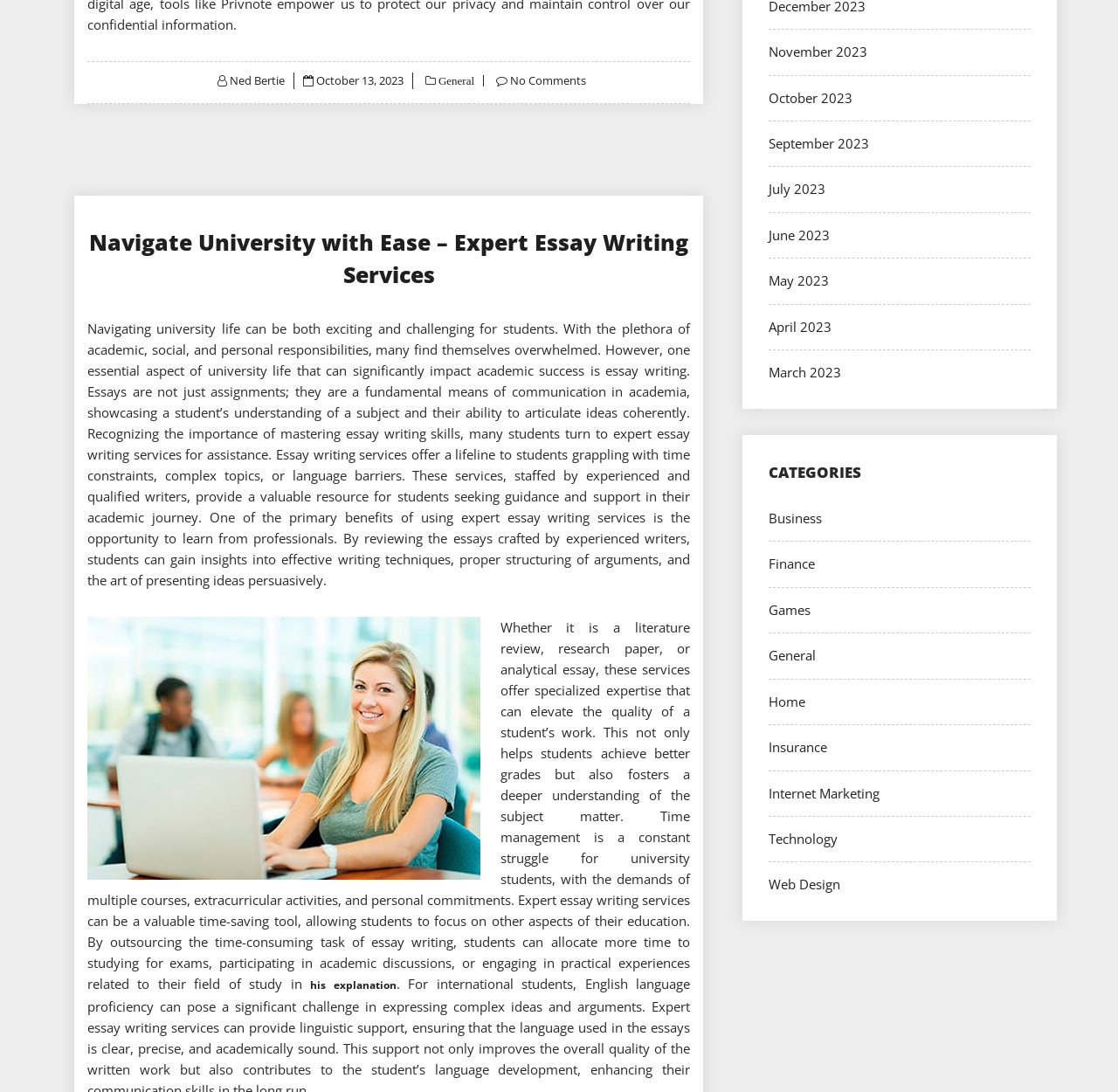Provide a brief response to the question below using a single word or phrase: 
What categories are available on the website?

Business, Finance, Games, etc.